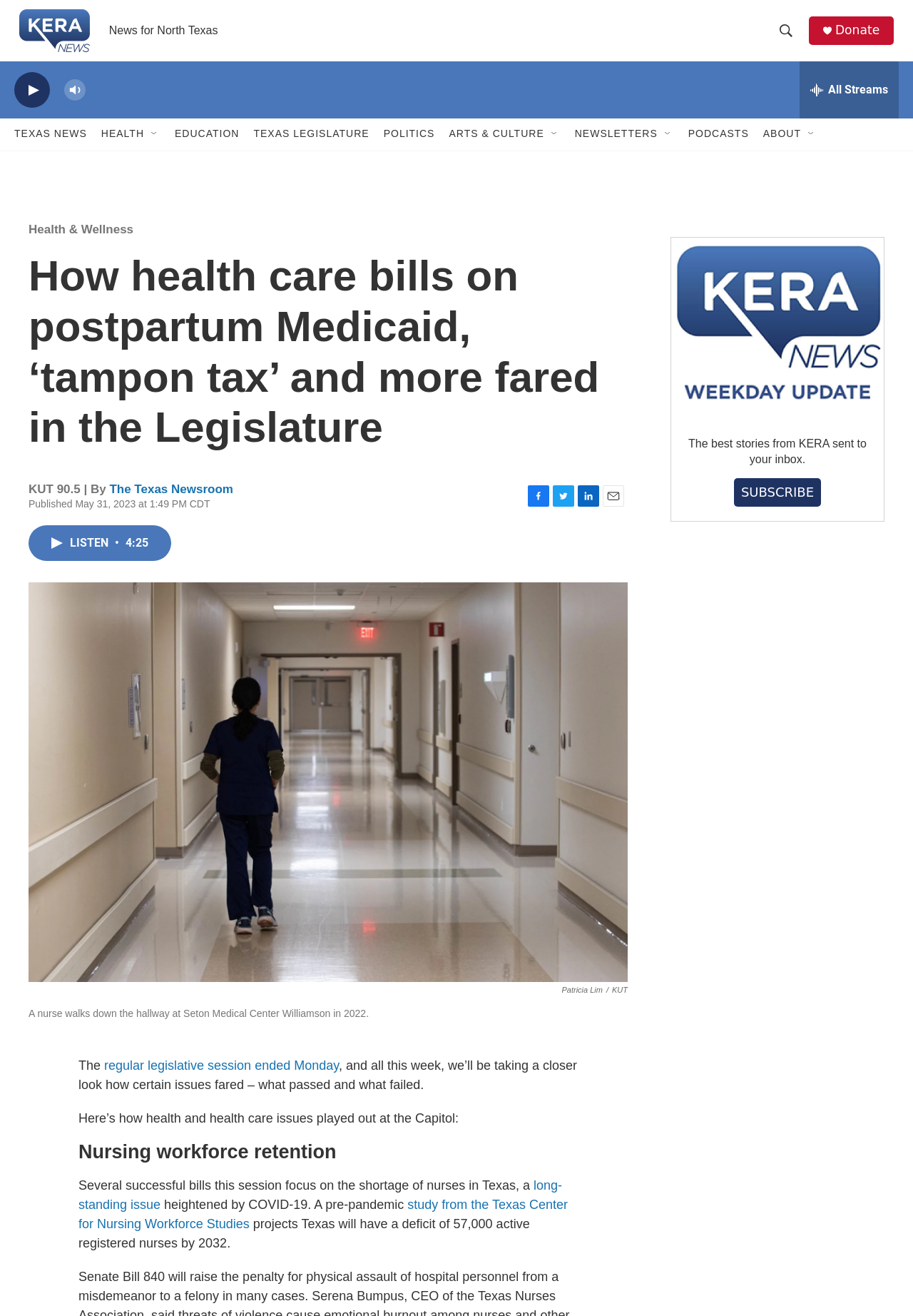Please find and report the bounding box coordinates of the element to click in order to perform the following action: "Subscribe to the newsletter". The coordinates should be expressed as four float numbers between 0 and 1, in the format [left, top, right, bottom].

[0.812, 0.378, 0.891, 0.39]